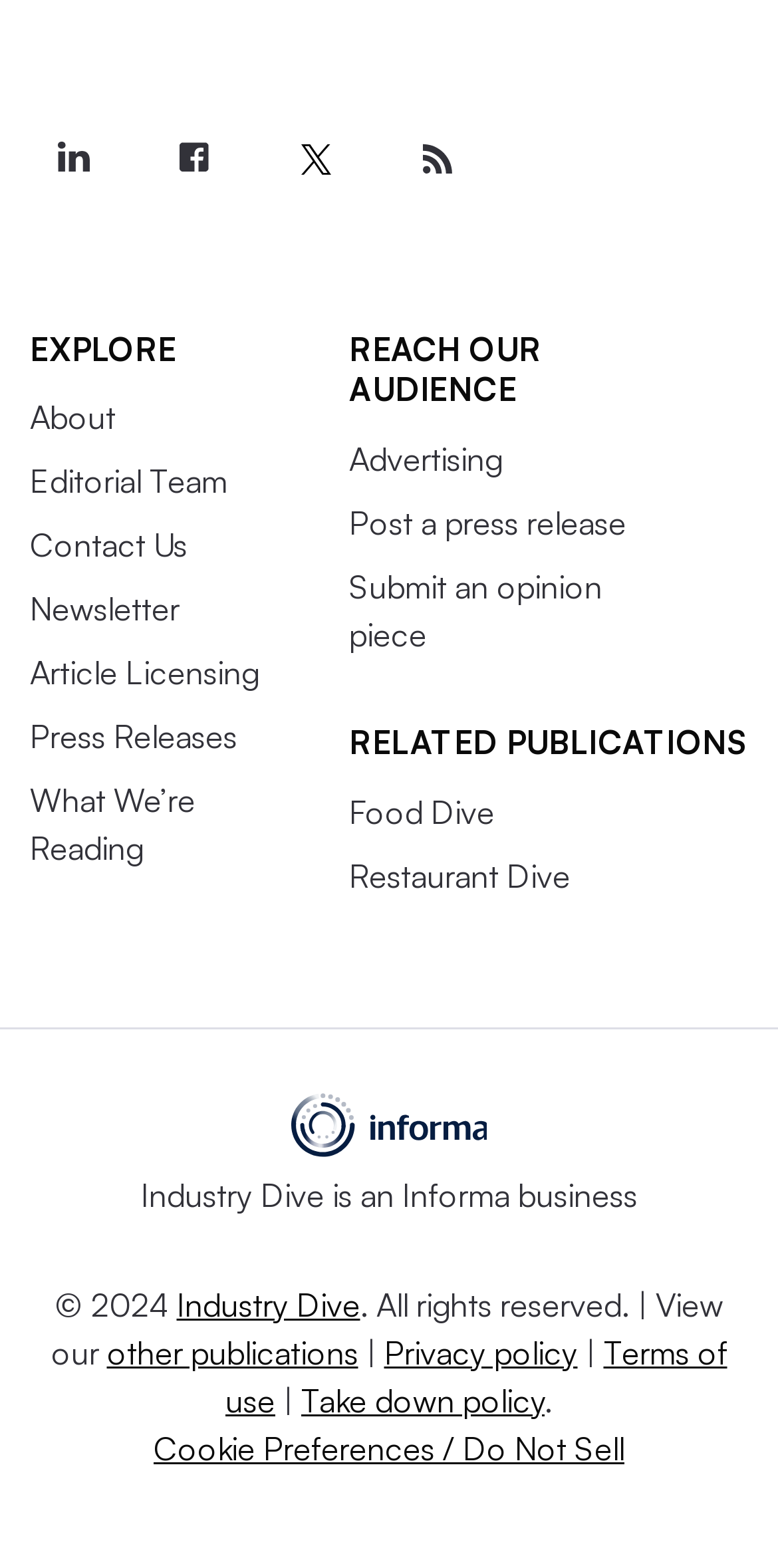What are the social media platforms linked on the website?
Look at the image and provide a short answer using one word or a phrase.

LinkedIn, Facebook, Twitter